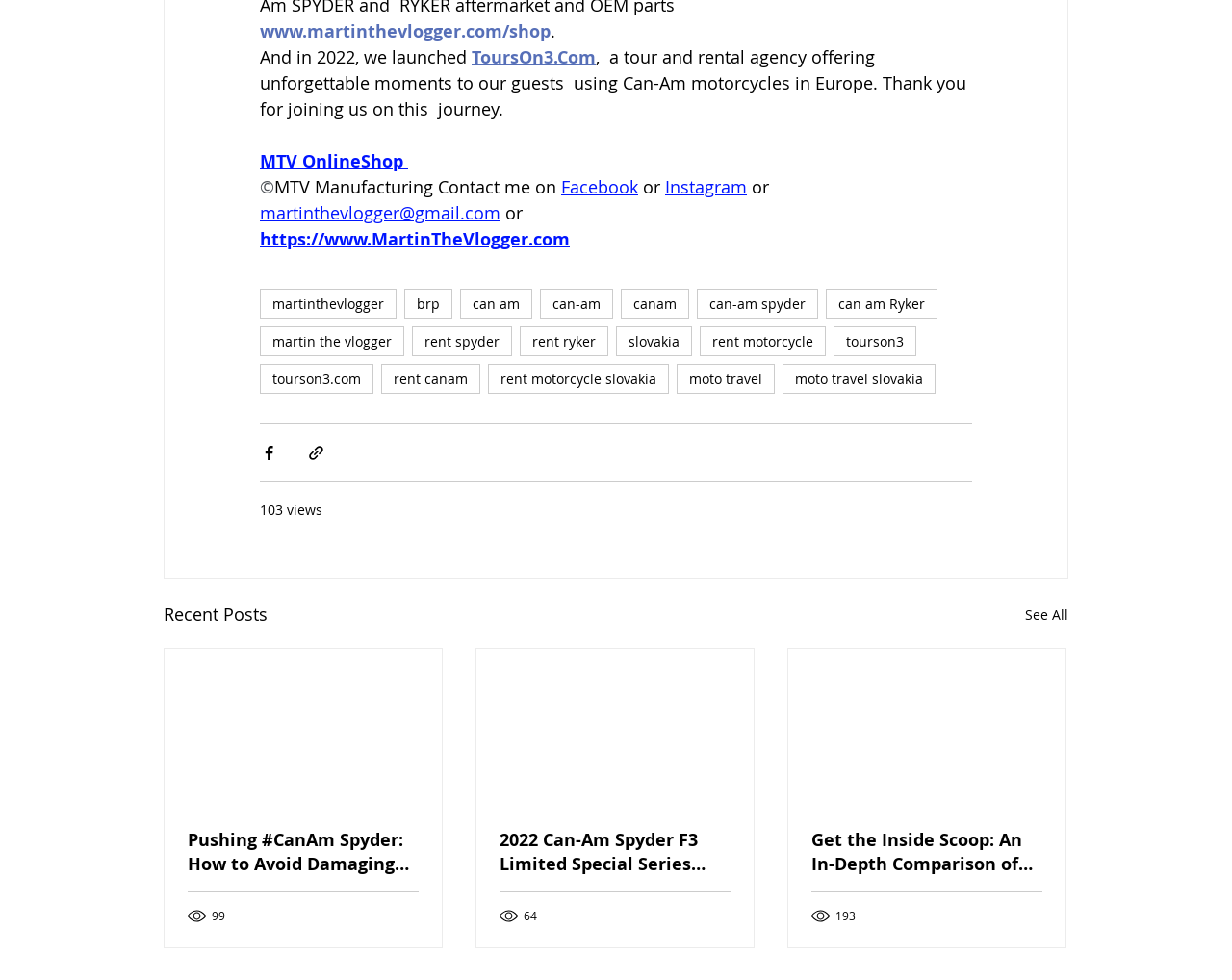Answer the question using only a single word or phrase: 
What is the name of the vlogger?

MartinTheVlogger